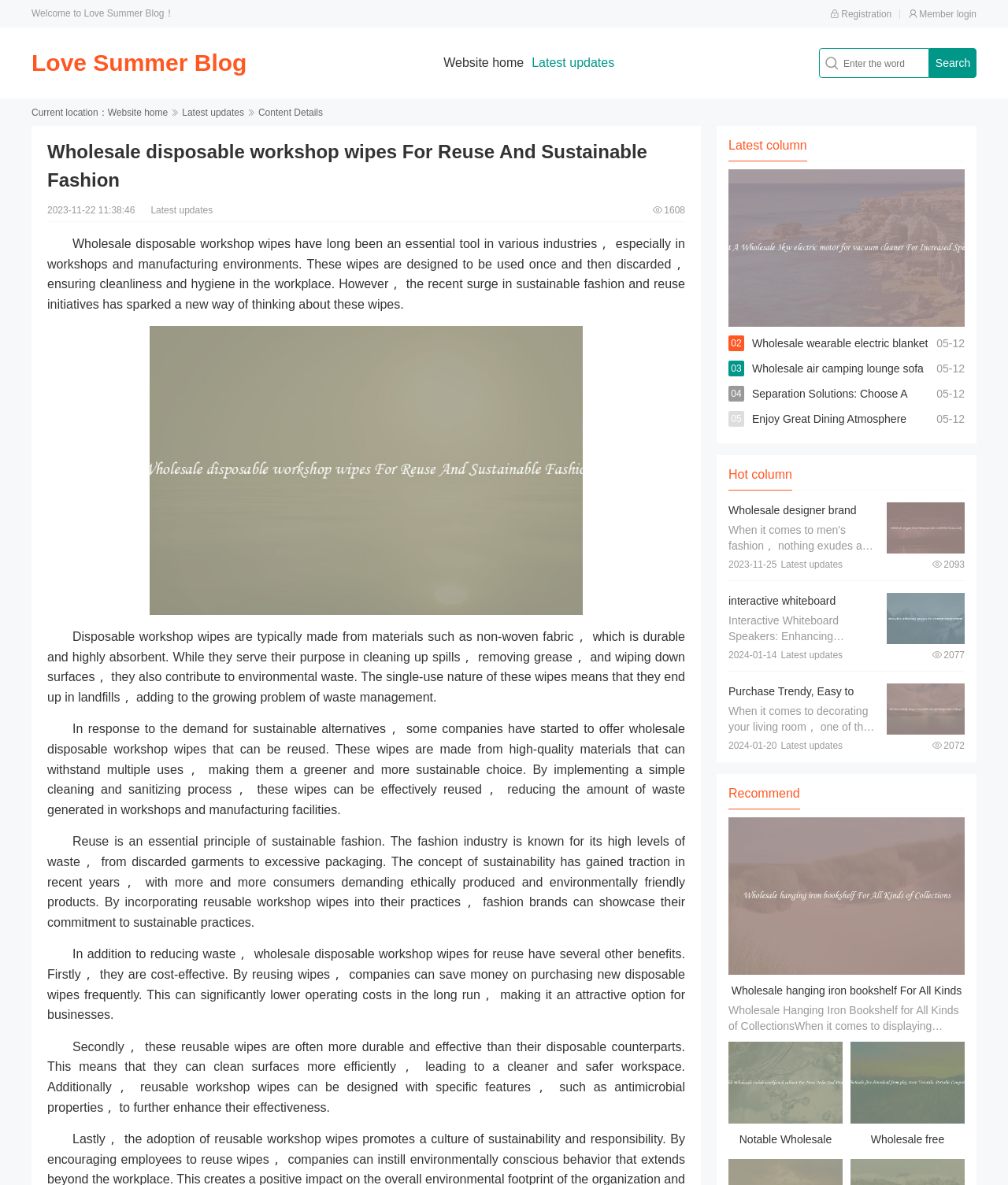Provide a short answer using a single word or phrase for the following question: 
What is the date of the latest article?

2023-11-22